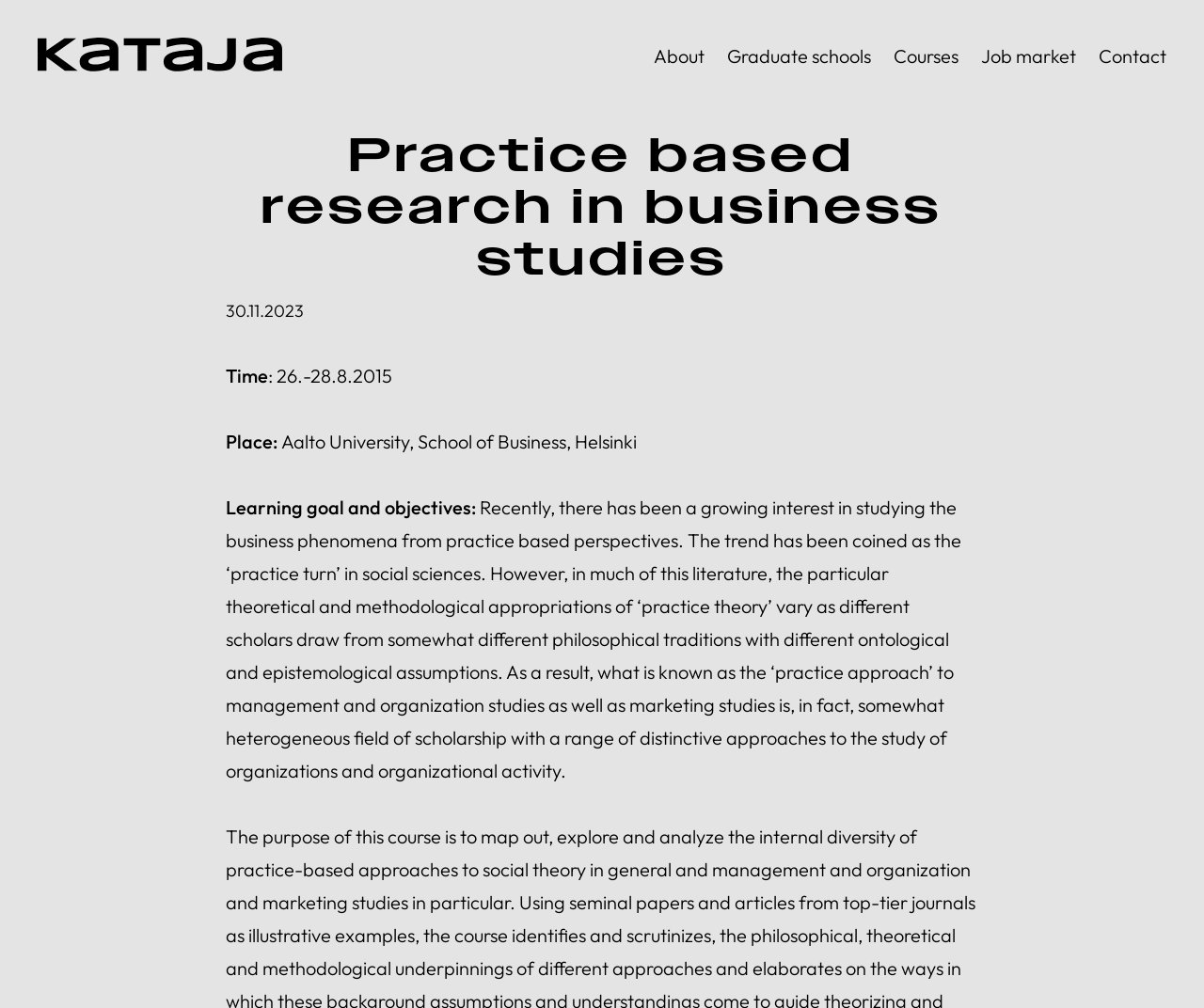Please find and generate the text of the main heading on the webpage.

Practice based research in business studies